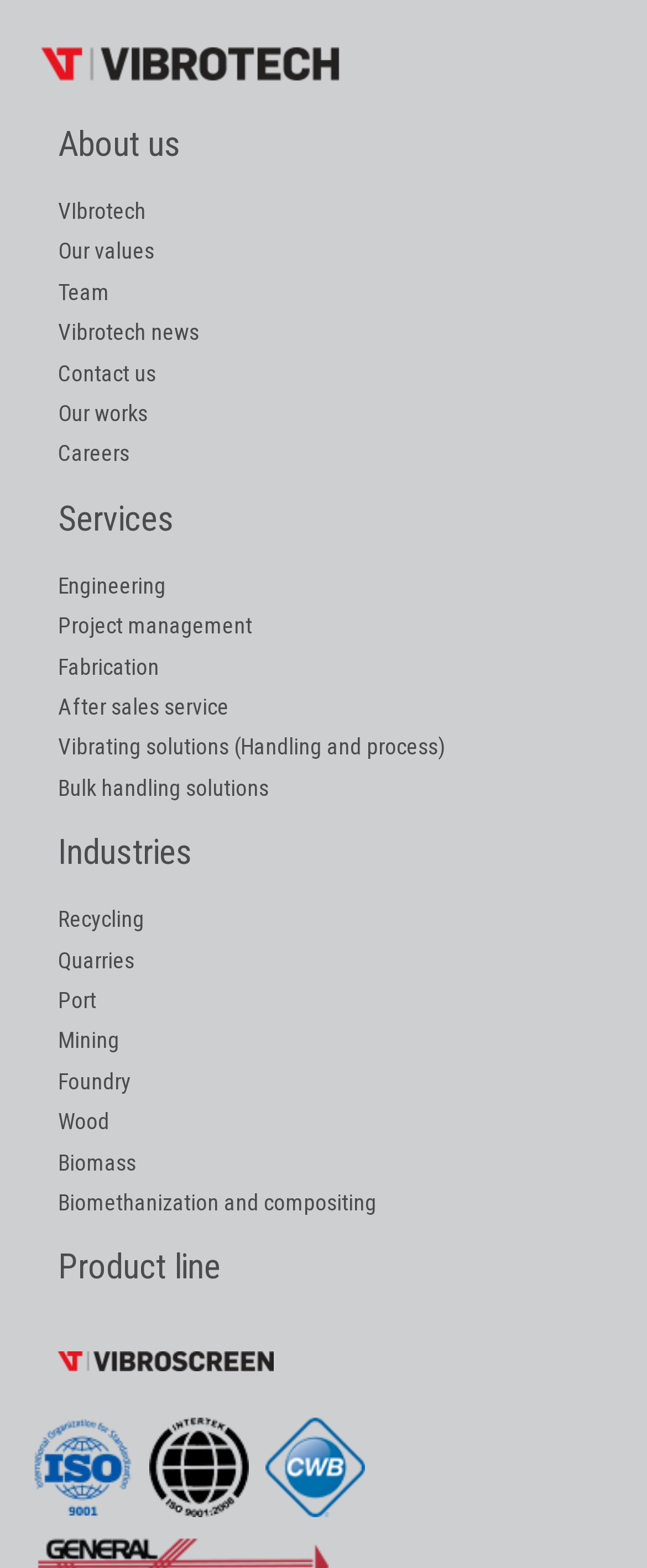What is the name of the product line?
Answer the question in a detailed and comprehensive manner.

The name of the product line can be determined by looking at the link with the text 'Vibroscreen-logo', which is likely the logo of the product line.